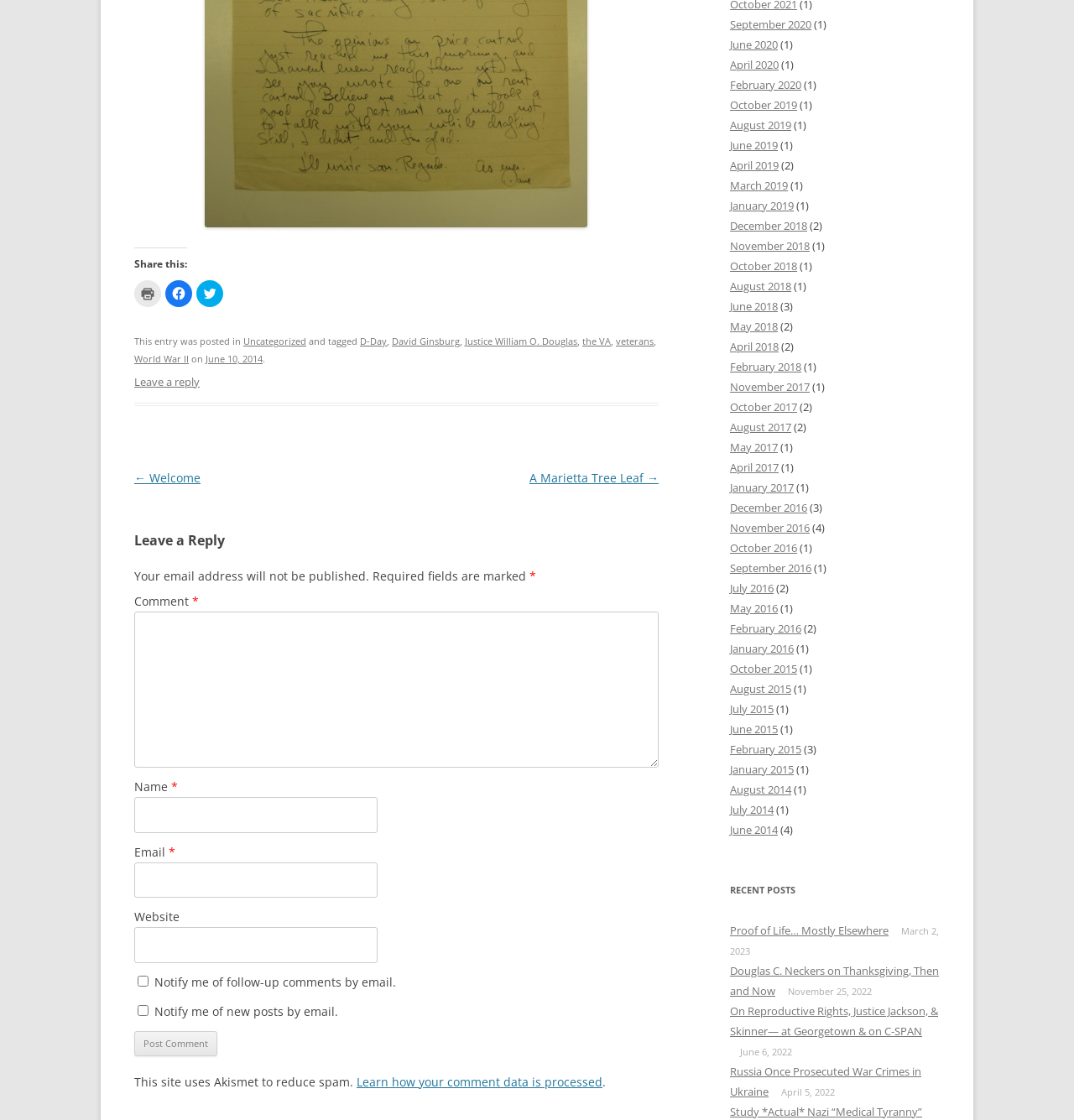What is the purpose of the 'Leave a reply' link?
Provide a detailed and well-explained answer to the question.

The 'Leave a reply' link is located at the top of the webpage and is a call-to-action for users to leave a comment on the post. It is likely that clicking on this link will take the user to a comment form where they can enter their thoughts and opinions.